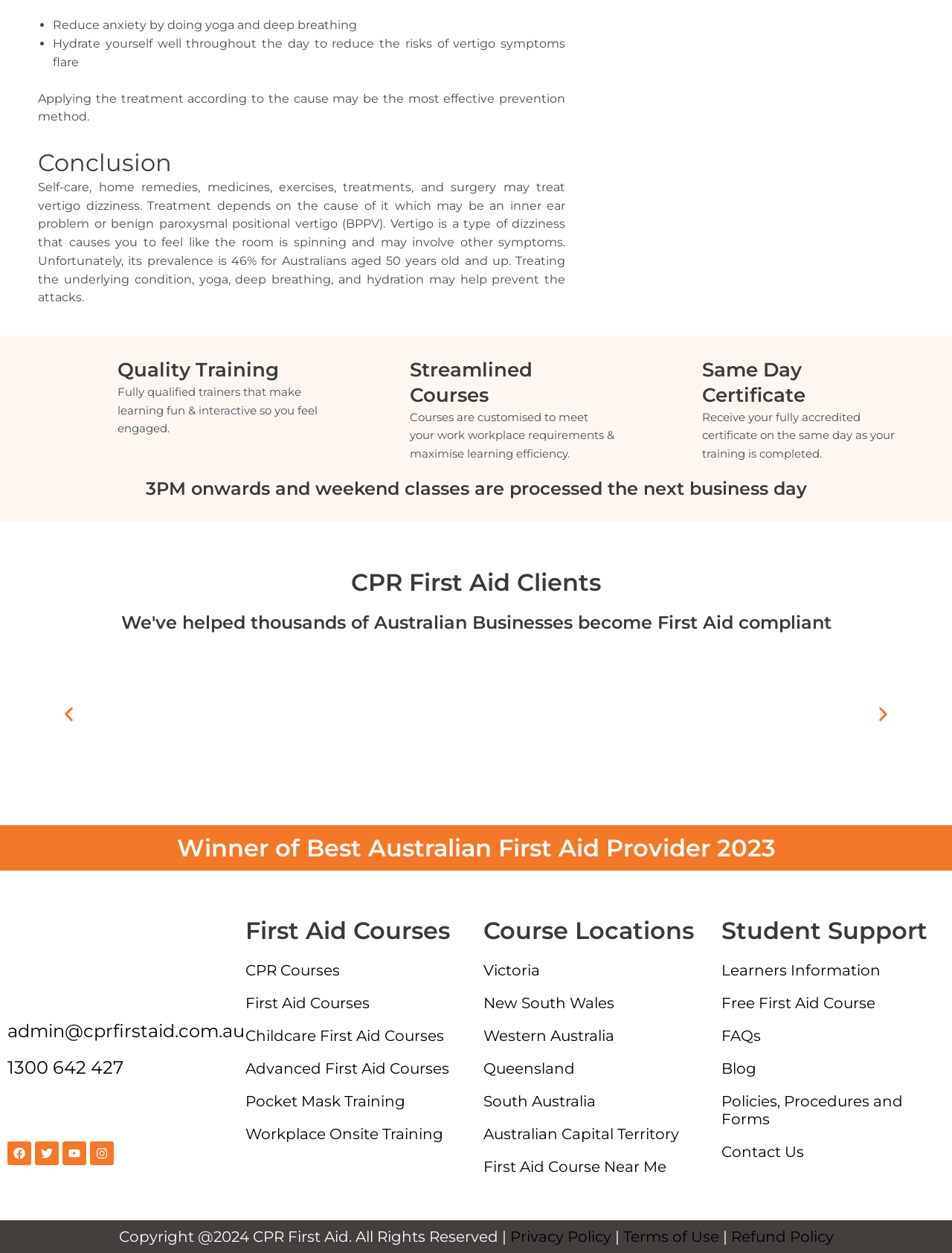Using a single word or phrase, answer the following question: 
What is the contact email address listed on the webpage?

admin@cprfirstaid.com.au